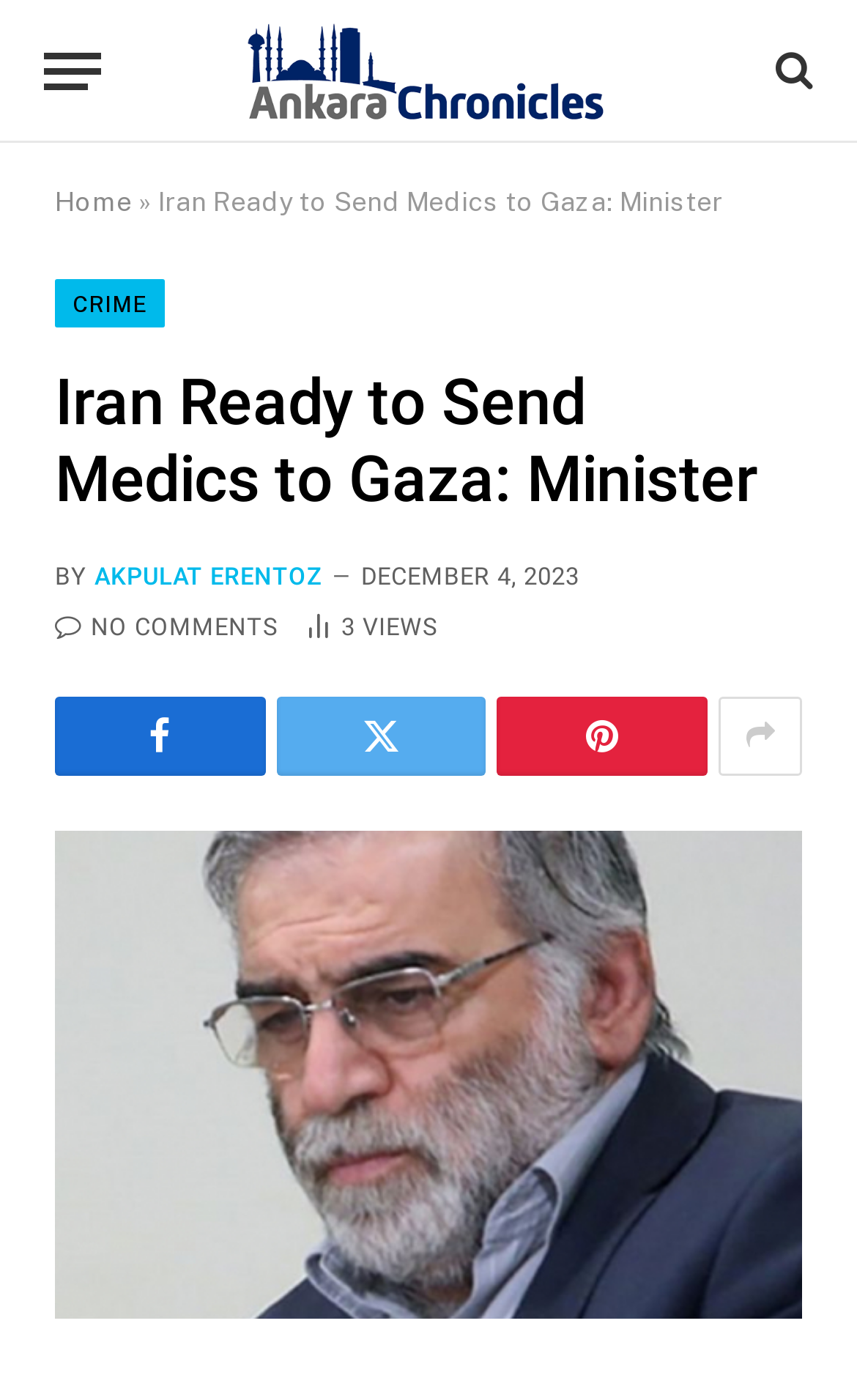What is the date of the article?
Please answer the question as detailed as possible.

I found the date of the article by looking at the time element with the text 'DECEMBER 4, 2023', which is located below the author's name and is likely to be the publication date.